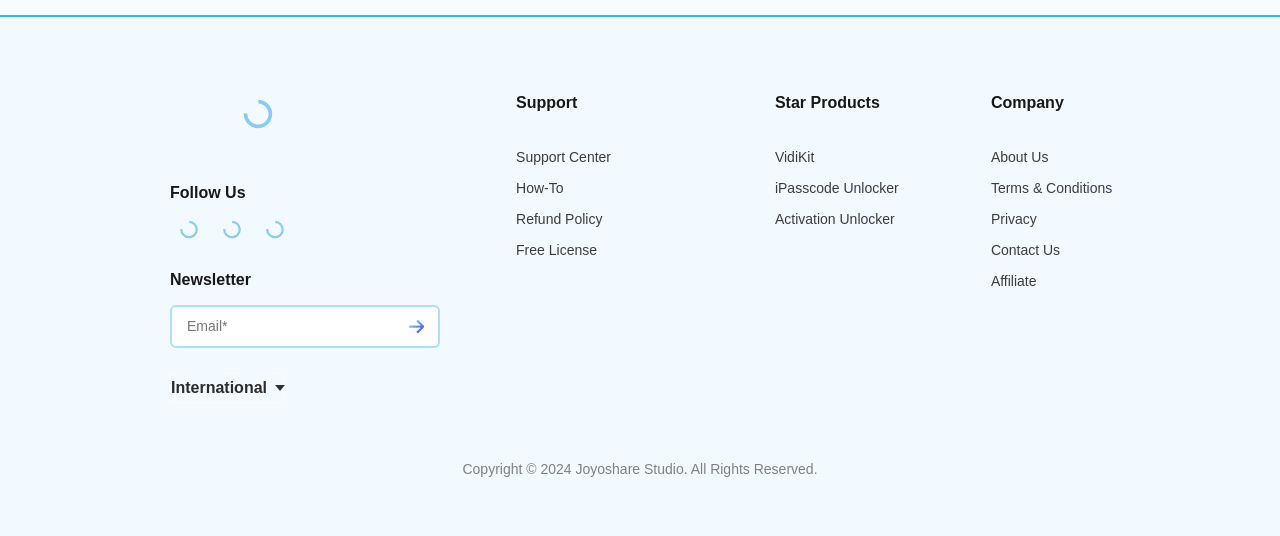Please find the bounding box coordinates (top-left x, top-left y, bottom-right x, bottom-right y) in the screenshot for the UI element described as follows: alt="youtube"

[0.2, 0.425, 0.23, 0.457]